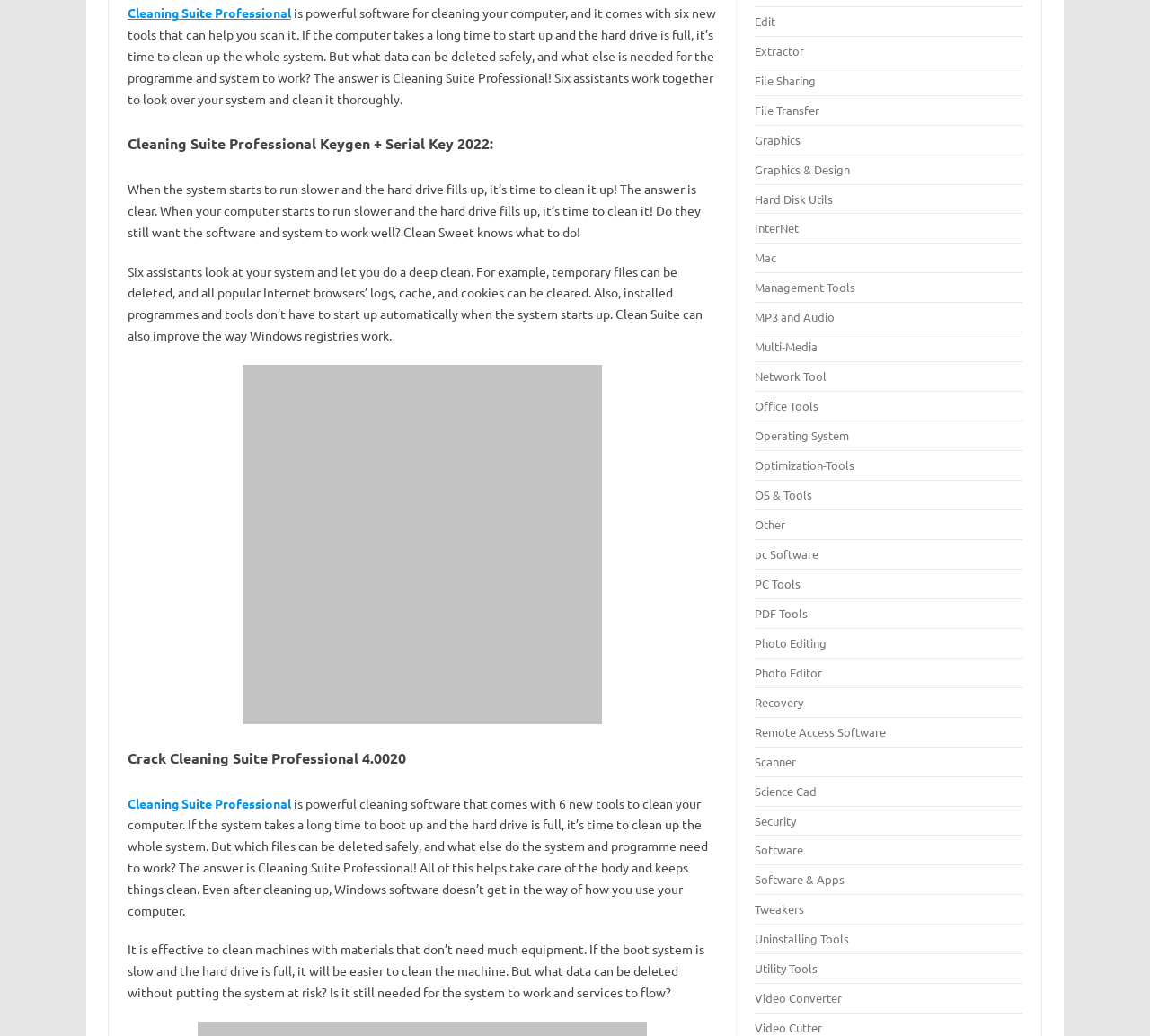Determine the bounding box coordinates for the region that must be clicked to execute the following instruction: "Click on 'Hard Disk Utils'".

[0.657, 0.184, 0.724, 0.199]